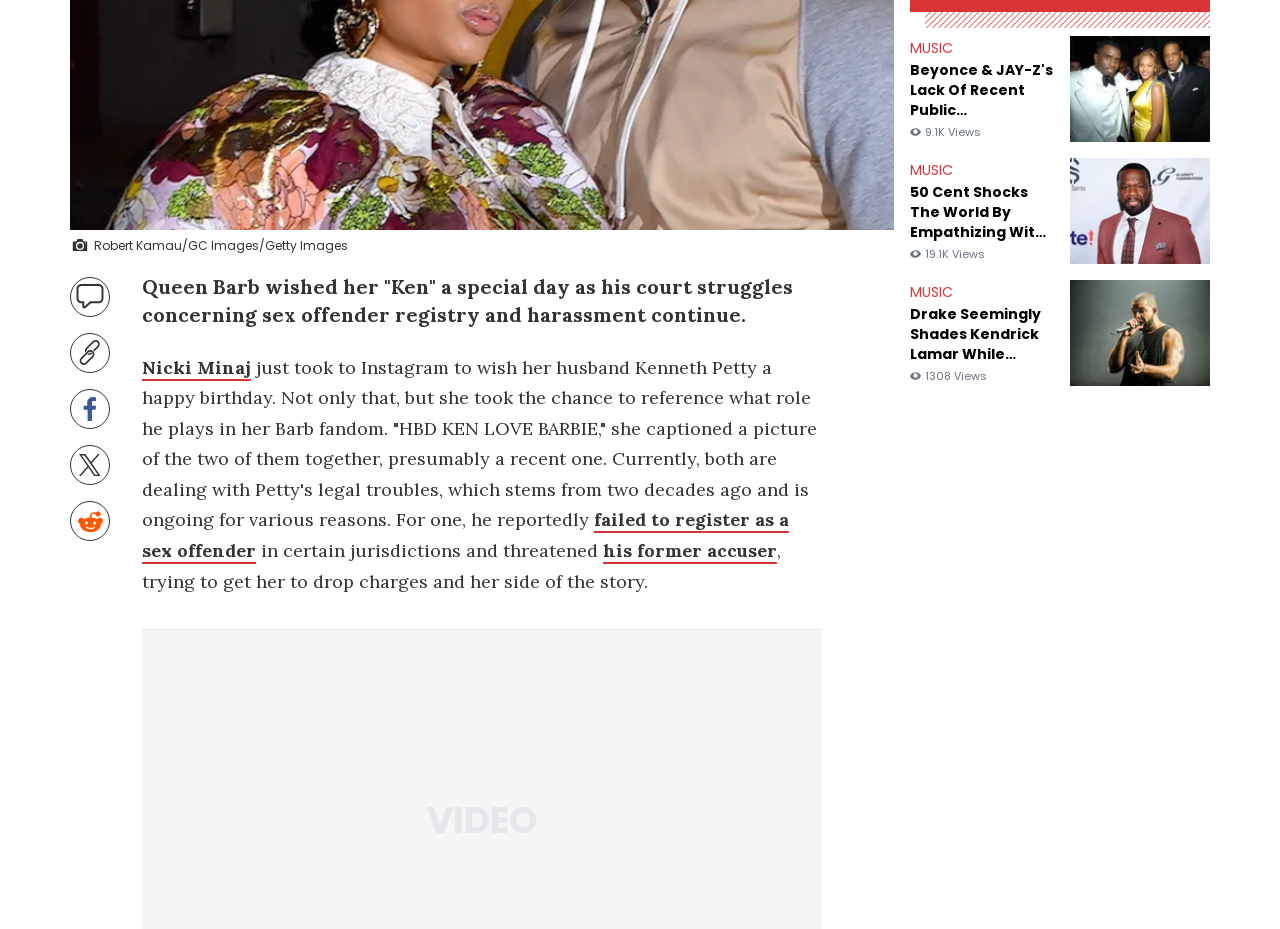Locate the bounding box of the UI element described in the following text: "aria-label="Copy URL to clipboard"".

[0.055, 0.358, 0.086, 0.401]